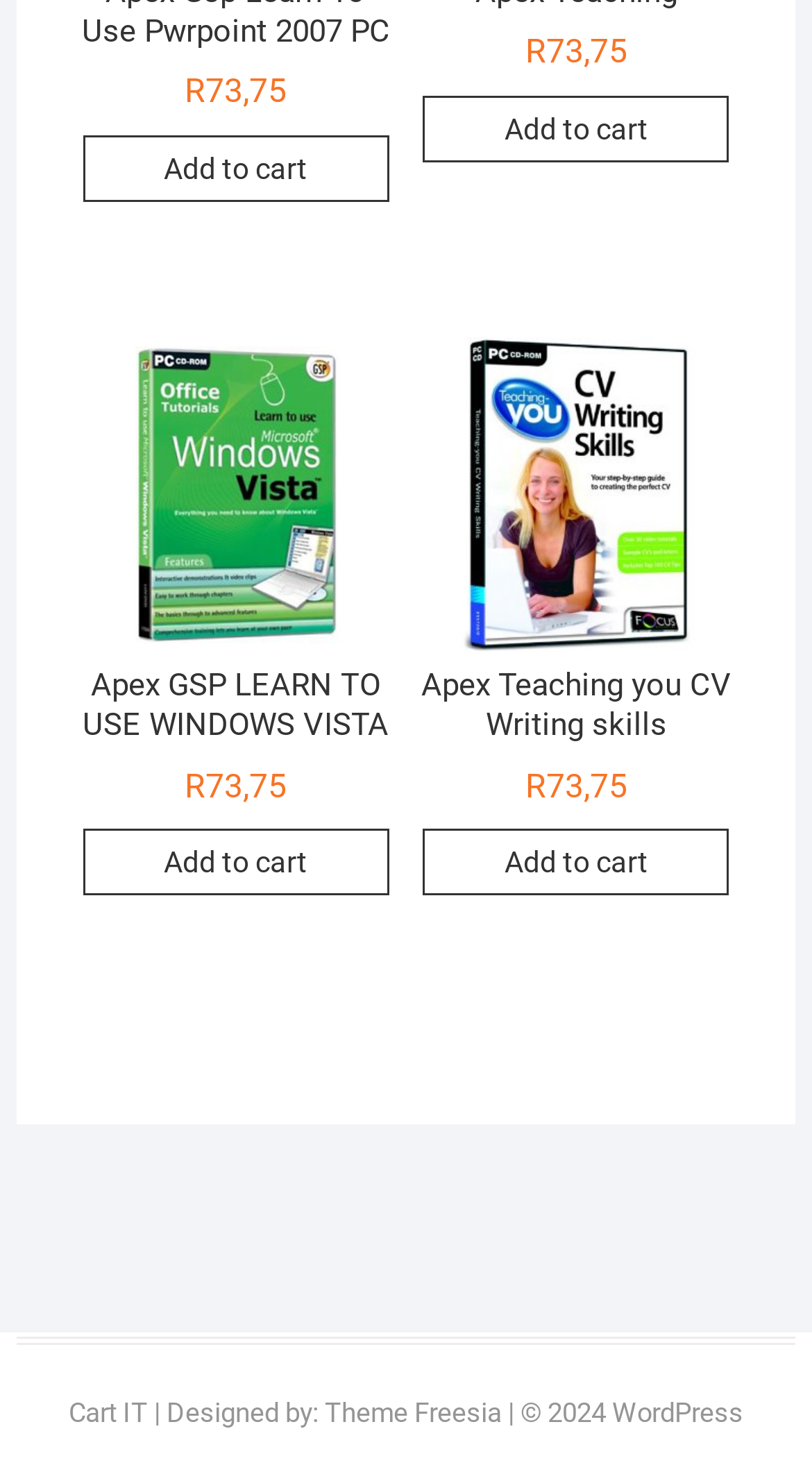What is the name of the first product?
Based on the image, respond with a single word or phrase.

Apex Gsp Learn To Use Pwrpoint 2007 PC